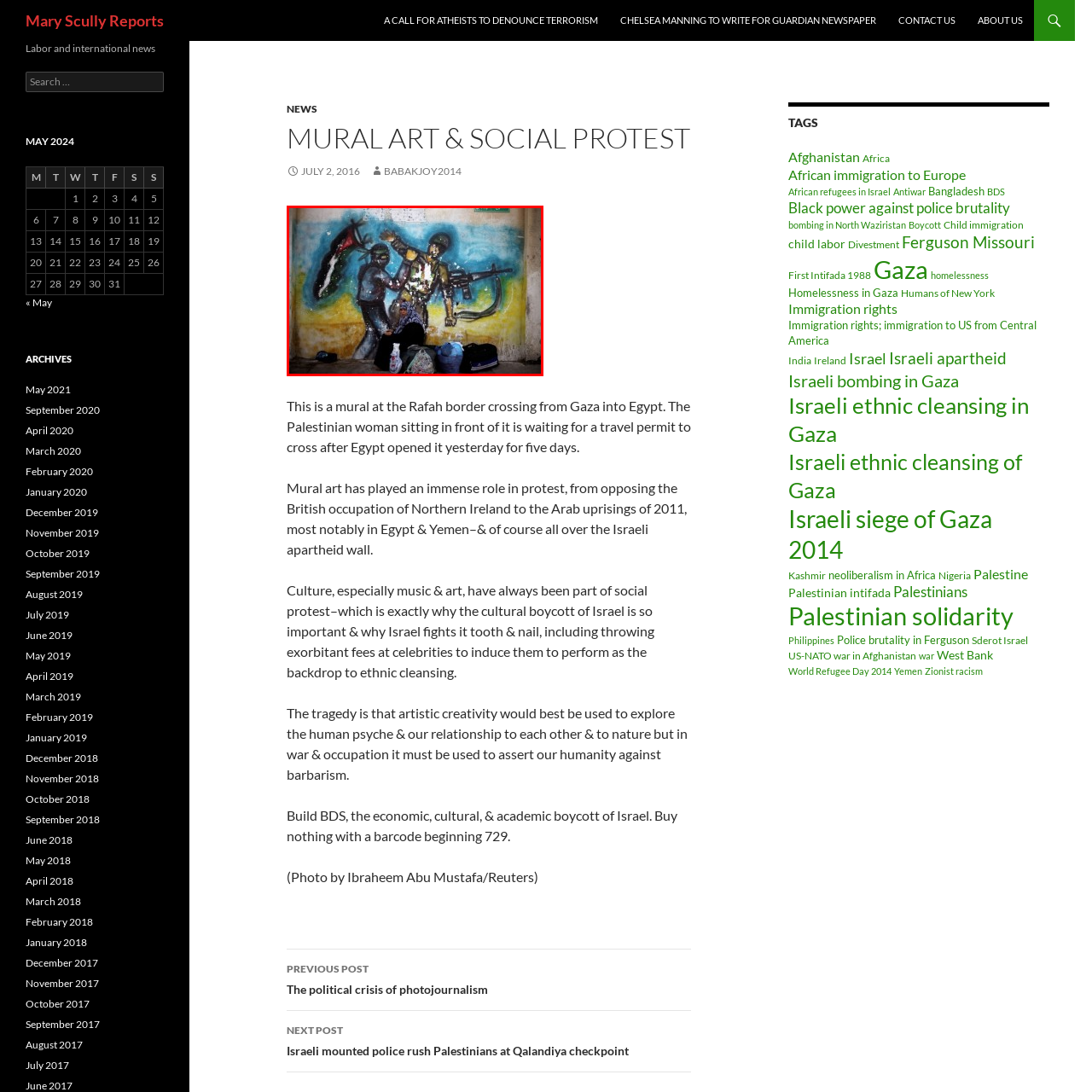Pay attention to the image highlighted by the red border, What does the mural symbolize? Please give a one-word or short phrase answer.

The struggle and resilience of the Palestinian people